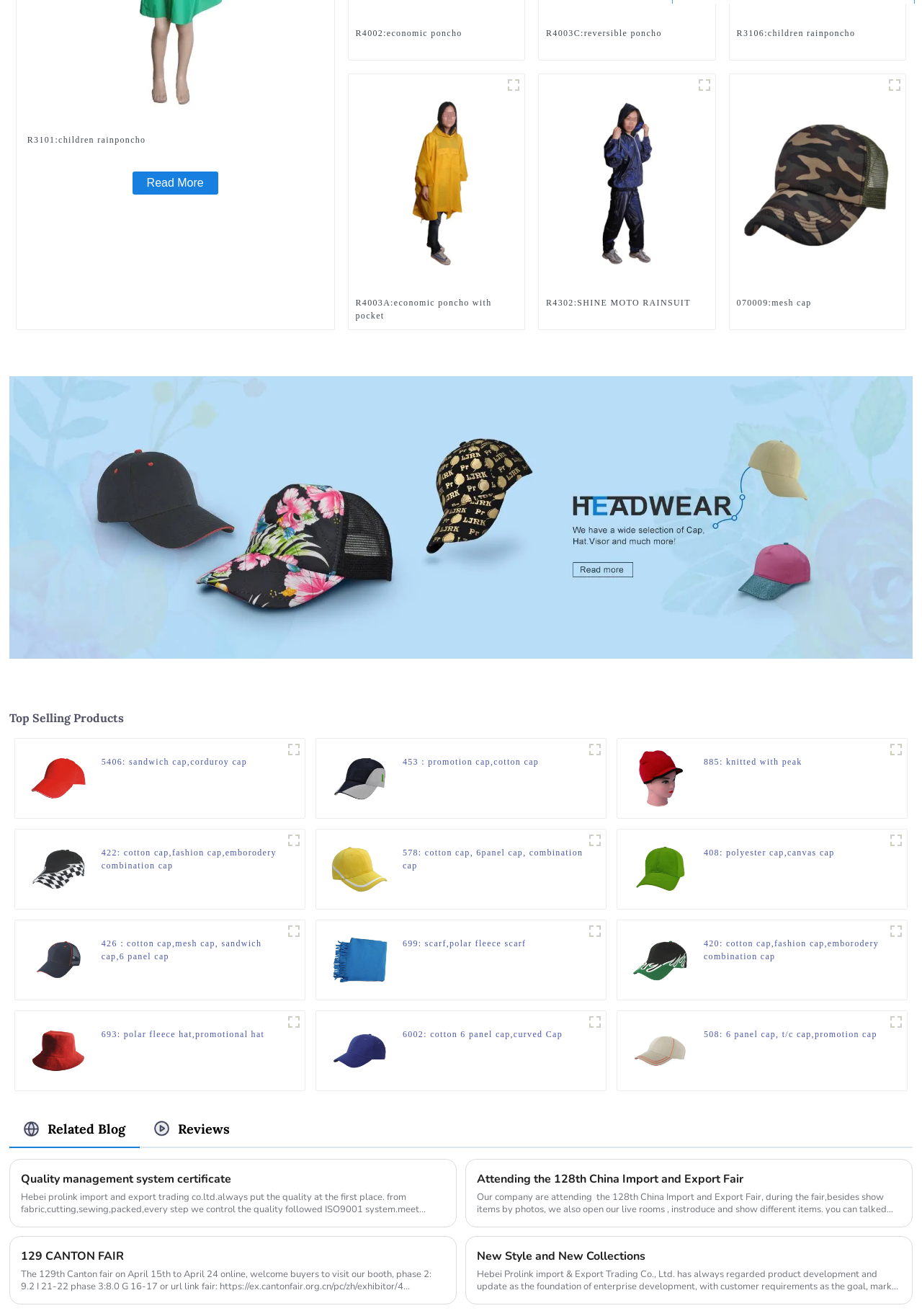Identify the bounding box coordinates of the element to click to follow this instruction: 'Click the 'R3101:children rainponcho' link'. Ensure the coordinates are four float values between 0 and 1, provided as [left, top, right, bottom].

[0.03, 0.101, 0.35, 0.111]